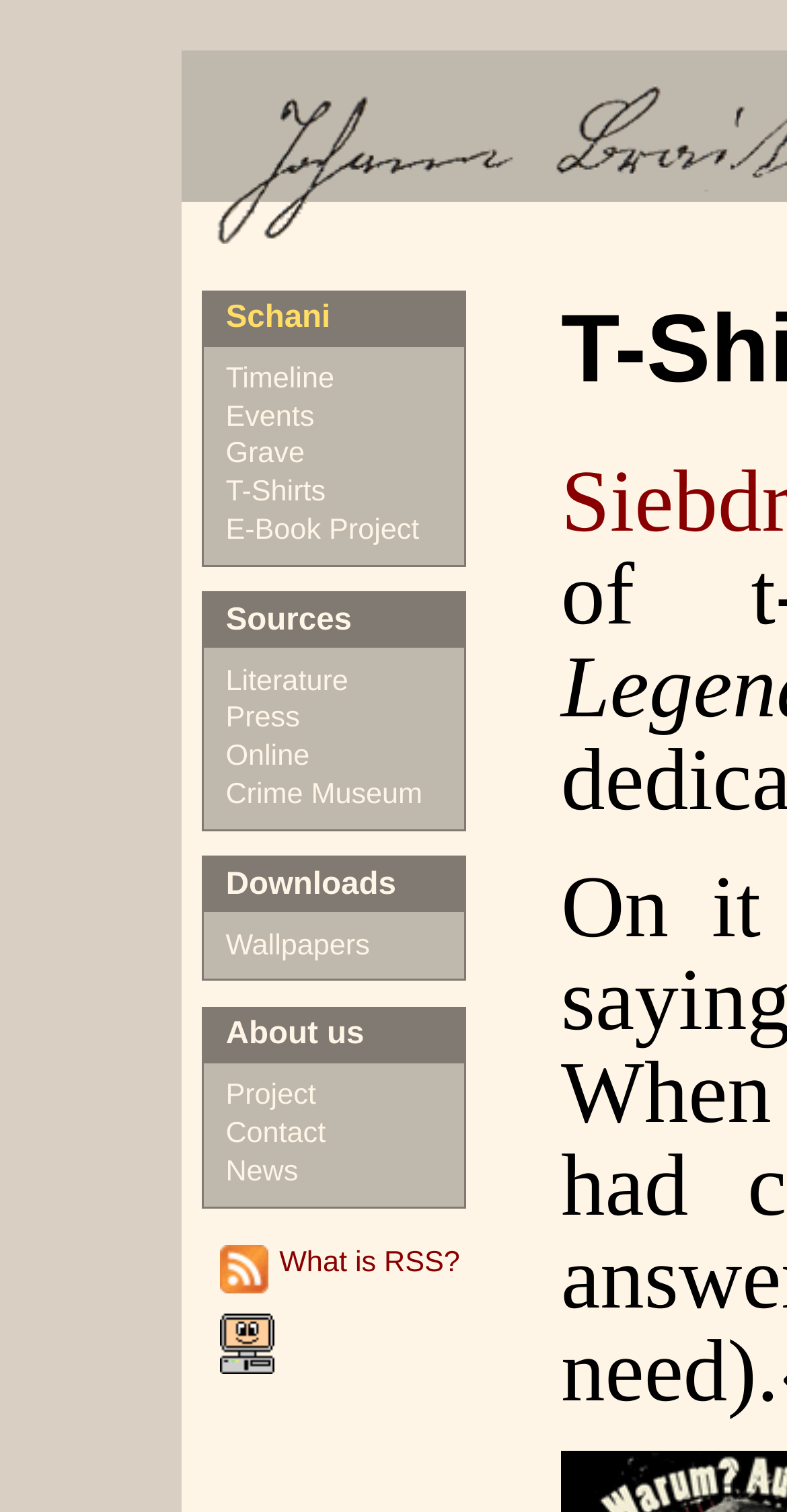Identify the bounding box coordinates for the UI element described by the following text: "What is RSS?". Provide the coordinates as four float numbers between 0 and 1, in the format [left, top, right, bottom].

[0.355, 0.824, 0.584, 0.846]